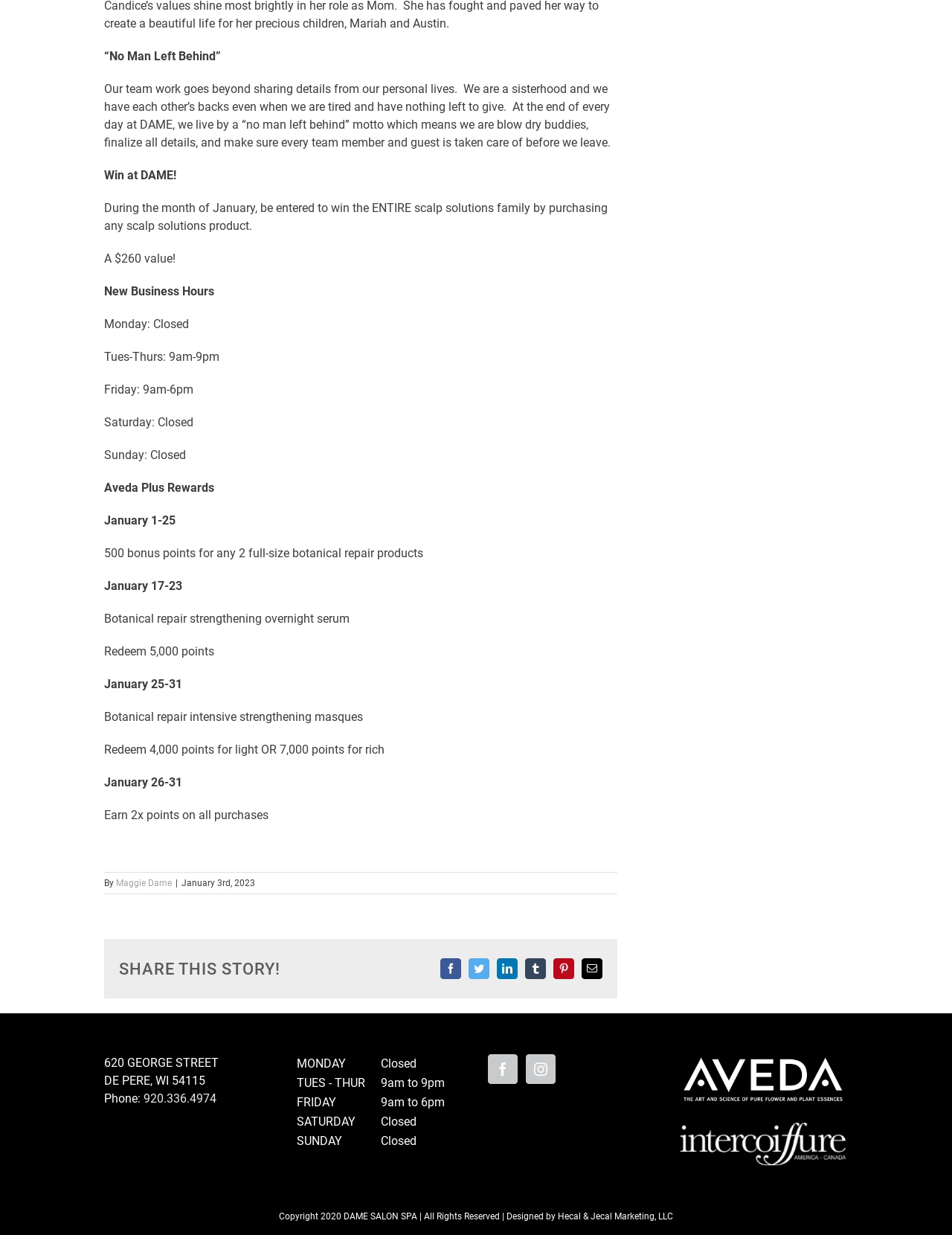Please identify the bounding box coordinates of the region to click in order to complete the given instruction: "Click the Email link". The coordinates should be four float numbers between 0 and 1, i.e., [left, top, right, bottom].

[0.611, 0.776, 0.633, 0.793]